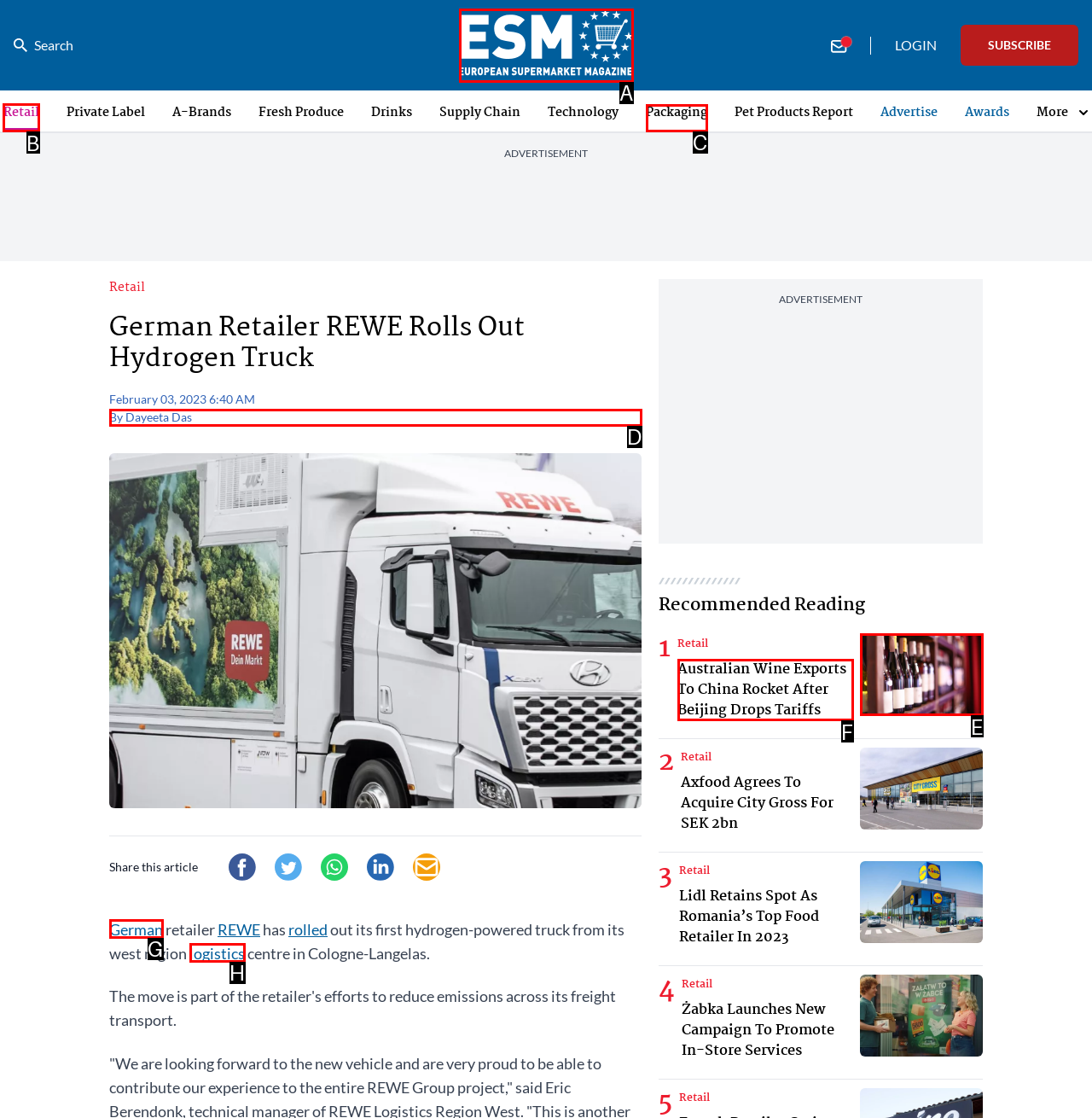Tell me which one HTML element I should click to complete the following task: Click on the 'Home' link Answer with the option's letter from the given choices directly.

None